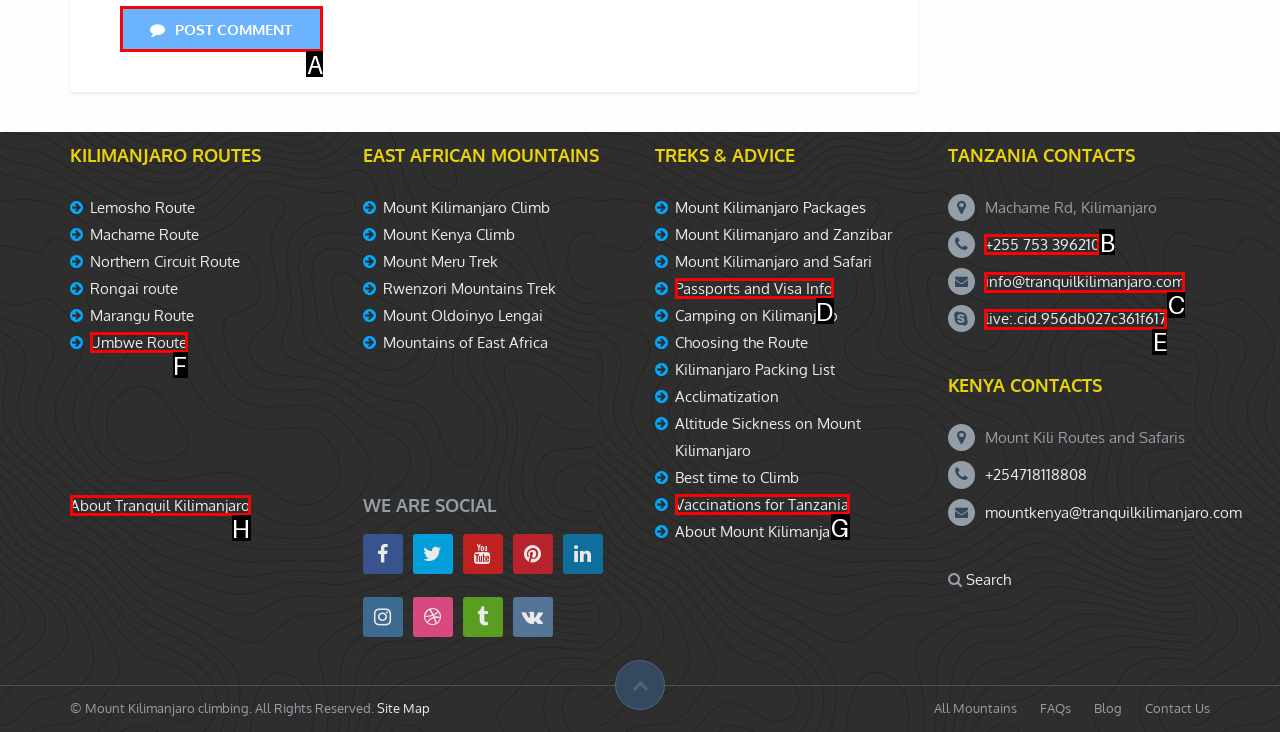Decide which HTML element to click to complete the task: Click the POST COMMENT button Provide the letter of the appropriate option.

A